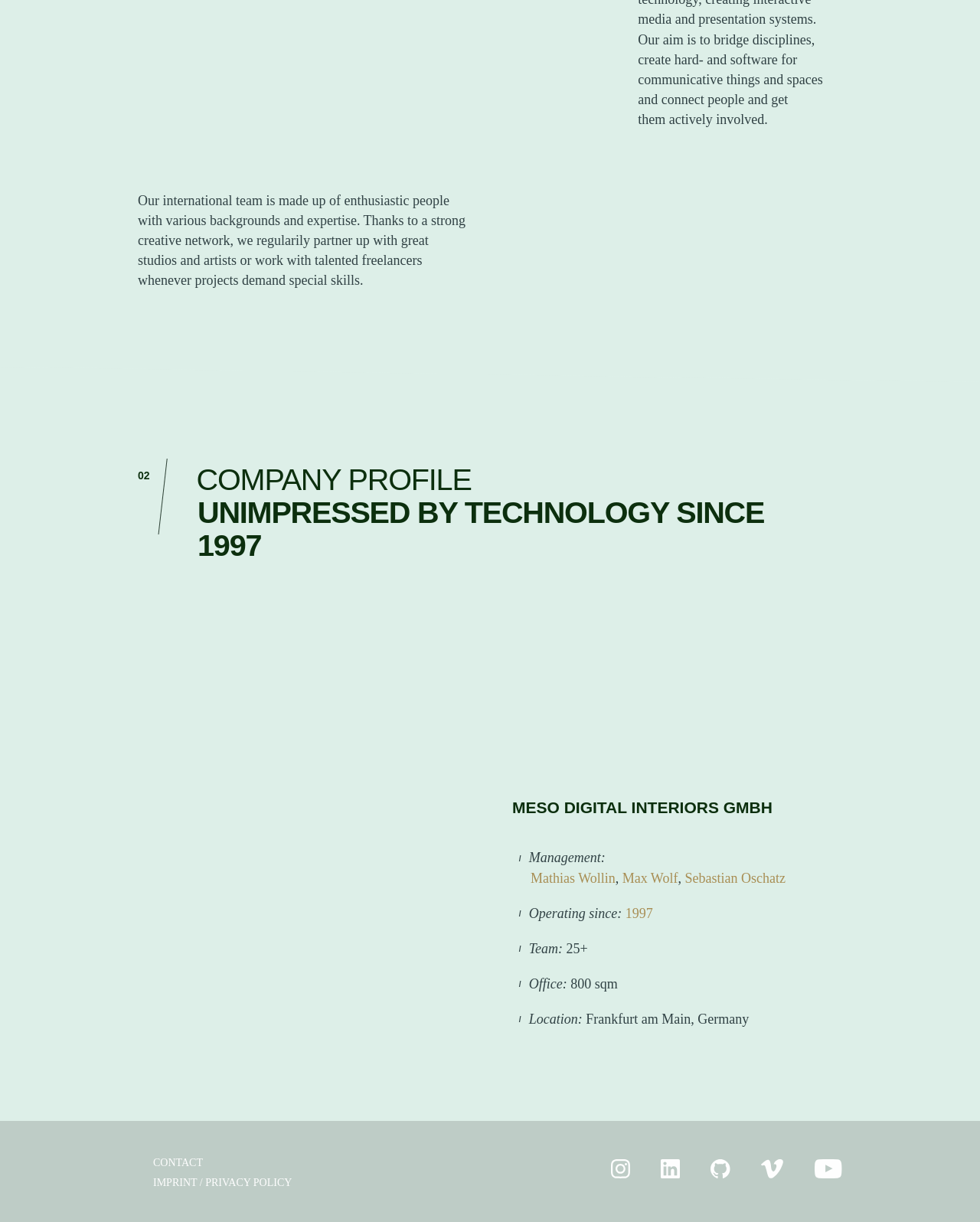Provide a one-word or short-phrase response to the question:
Where is the office located?

Frankfurt am Main, Germany